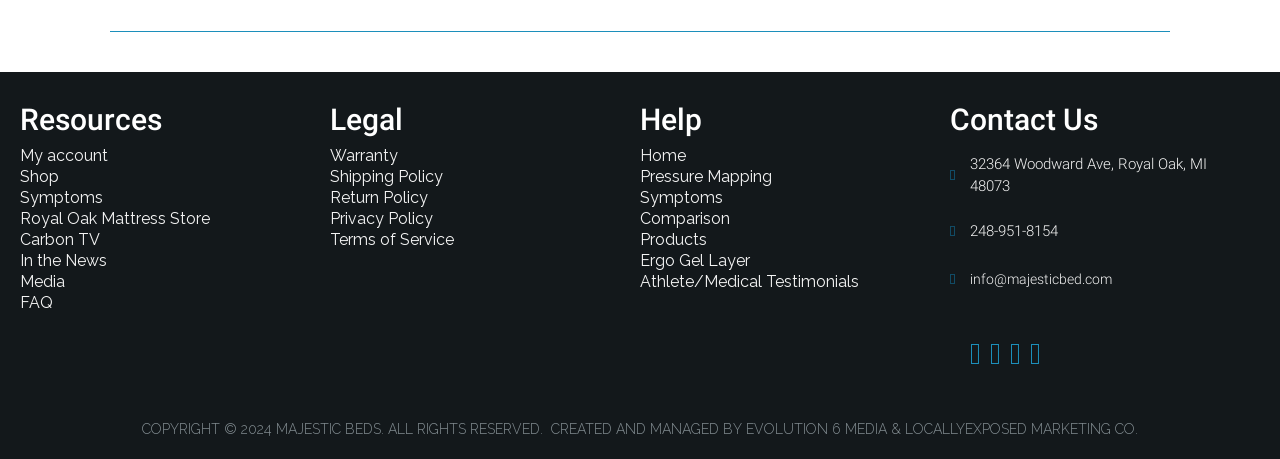Could you highlight the region that needs to be clicked to execute the instruction: "Contact Us"?

[0.742, 0.222, 0.858, 0.299]